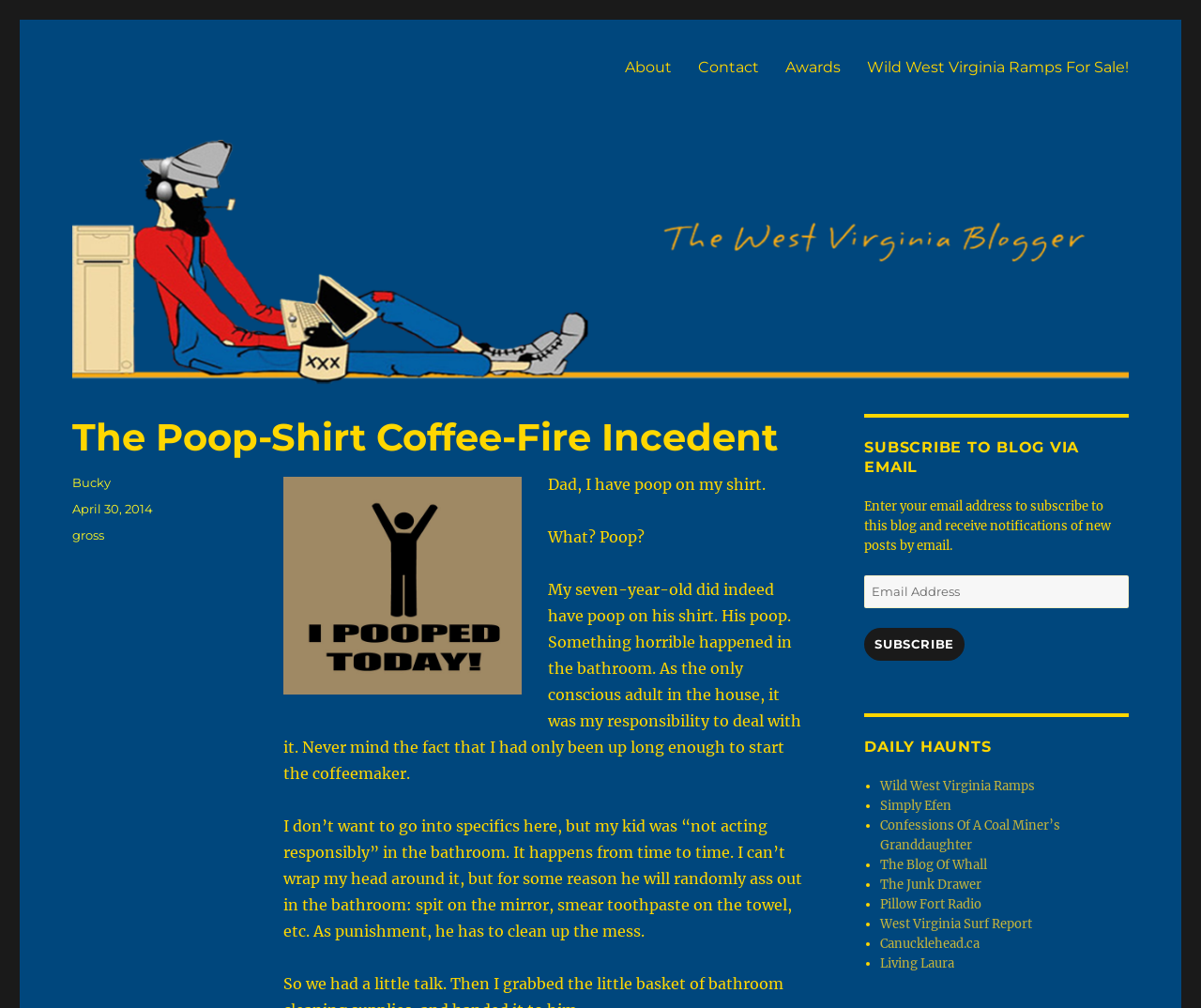Please determine the bounding box coordinates of the element's region to click for the following instruction: "Check out the 'DAILY HAUNTS' section".

[0.72, 0.731, 0.94, 0.75]